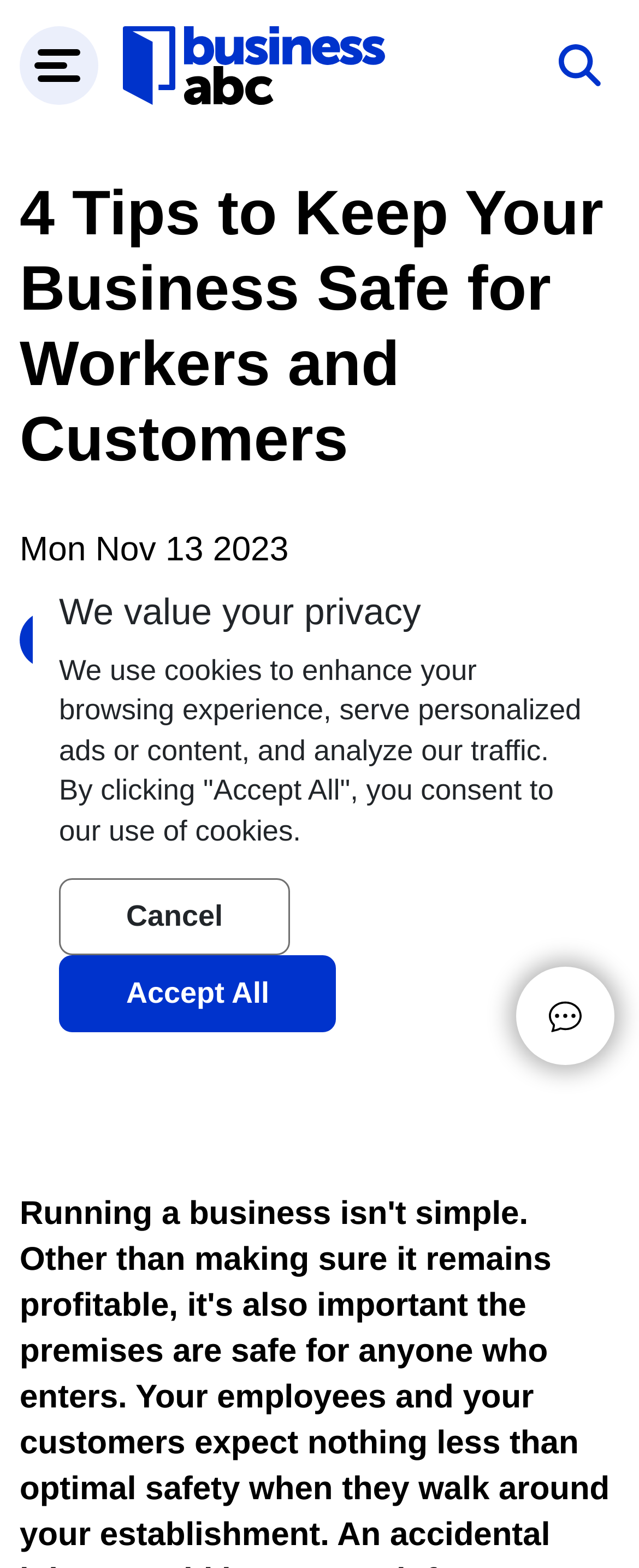Locate the bounding box of the UI element described by: "Cancel" in the given webpage screenshot.

[0.092, 0.56, 0.454, 0.609]